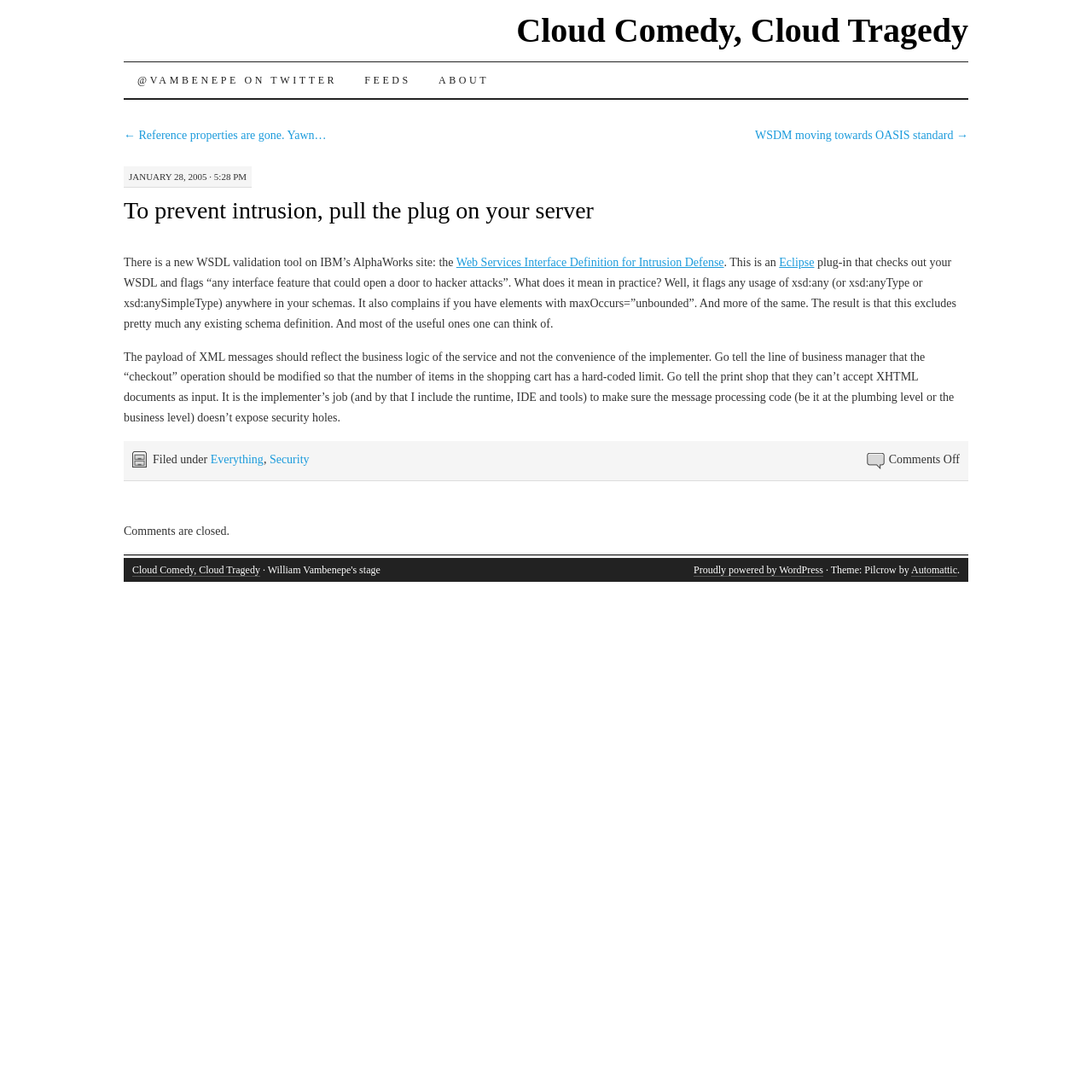Extract the bounding box of the UI element described as: "Eclipse".

[0.713, 0.235, 0.746, 0.246]